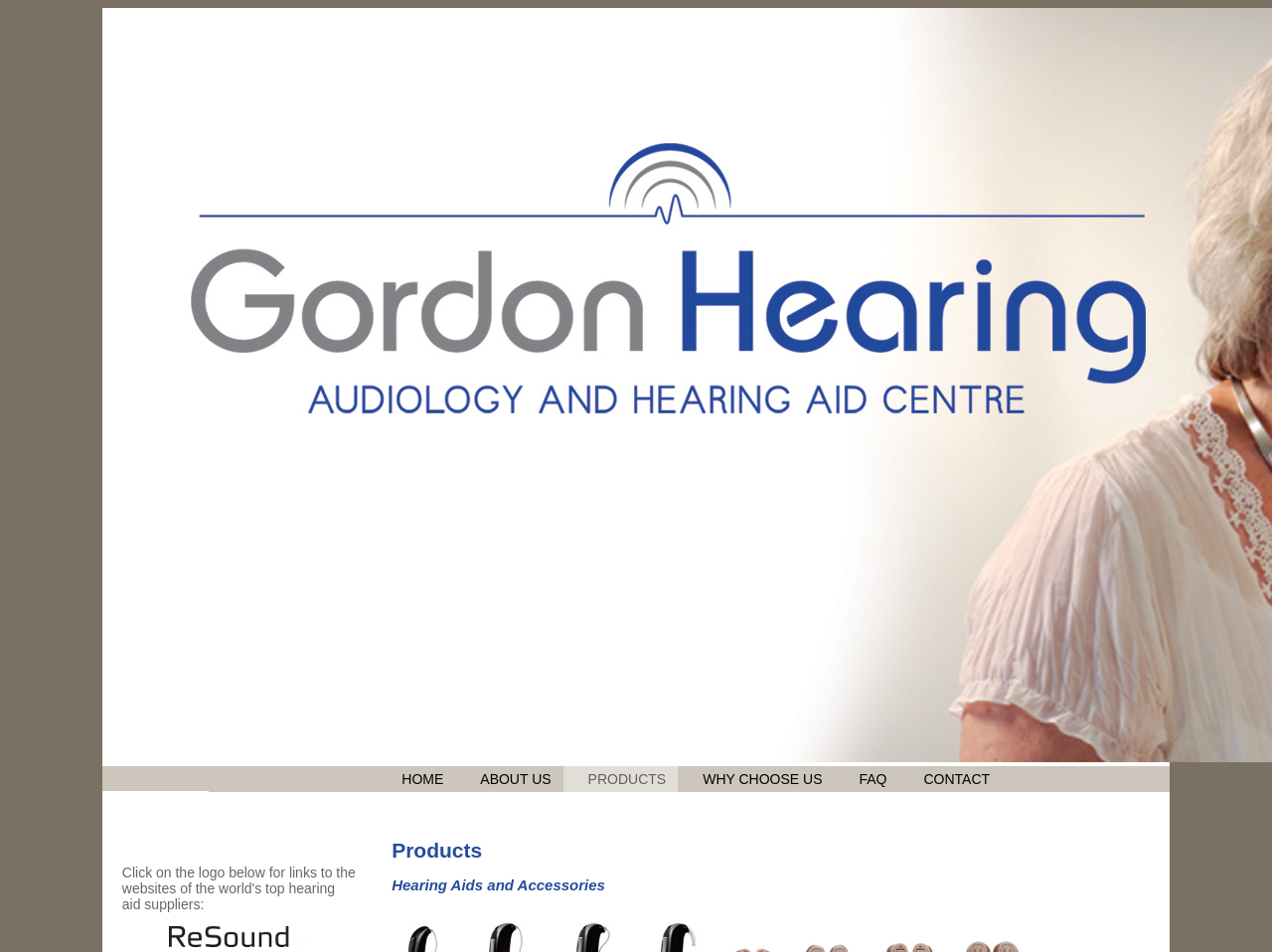From the webpage screenshot, predict the bounding box coordinates (top-left x, top-left y, bottom-right x, bottom-right y) for the UI element described here: Products

[0.443, 0.805, 0.533, 0.832]